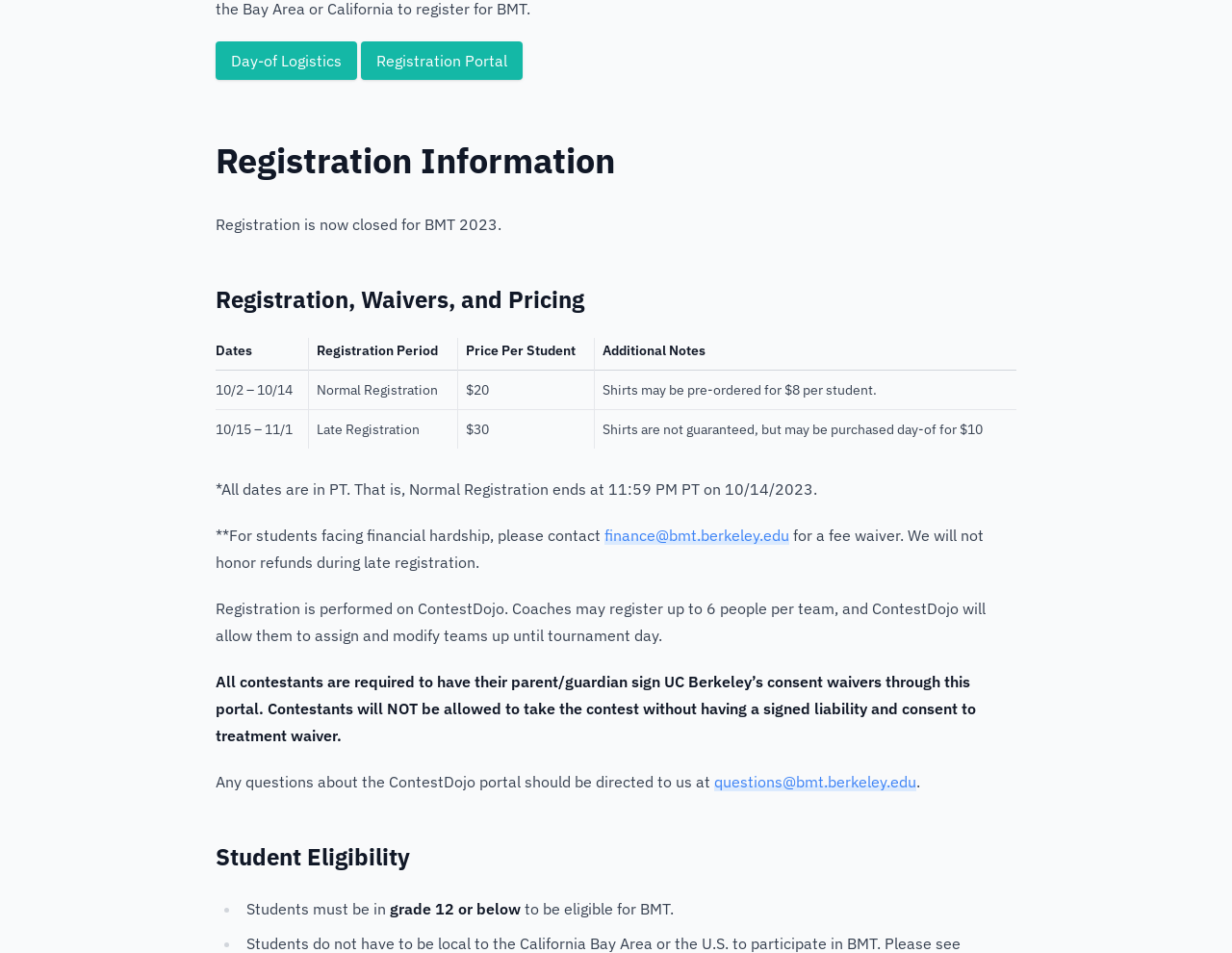Ascertain the bounding box coordinates for the UI element detailed here: "finance@bmt.berkeley.edu". The coordinates should be provided as [left, top, right, bottom] with each value being a float between 0 and 1.

[0.491, 0.551, 0.641, 0.572]